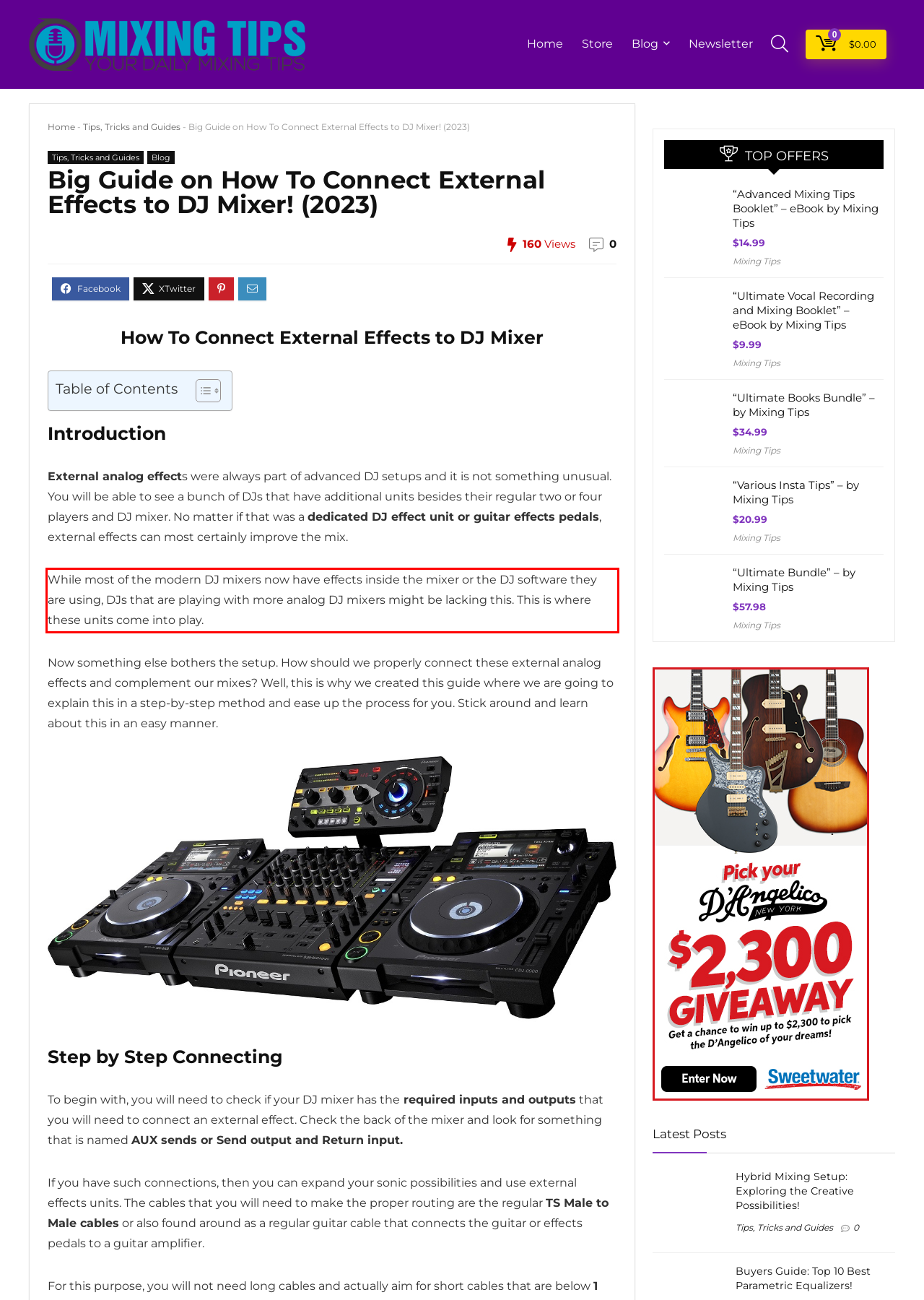Look at the screenshot of the webpage, locate the red rectangle bounding box, and generate the text content that it contains.

While most of the modern DJ mixers now have effects inside the mixer or the DJ software they are using, DJs that are playing with more analog DJ mixers might be lacking this. This is where these units come into play.